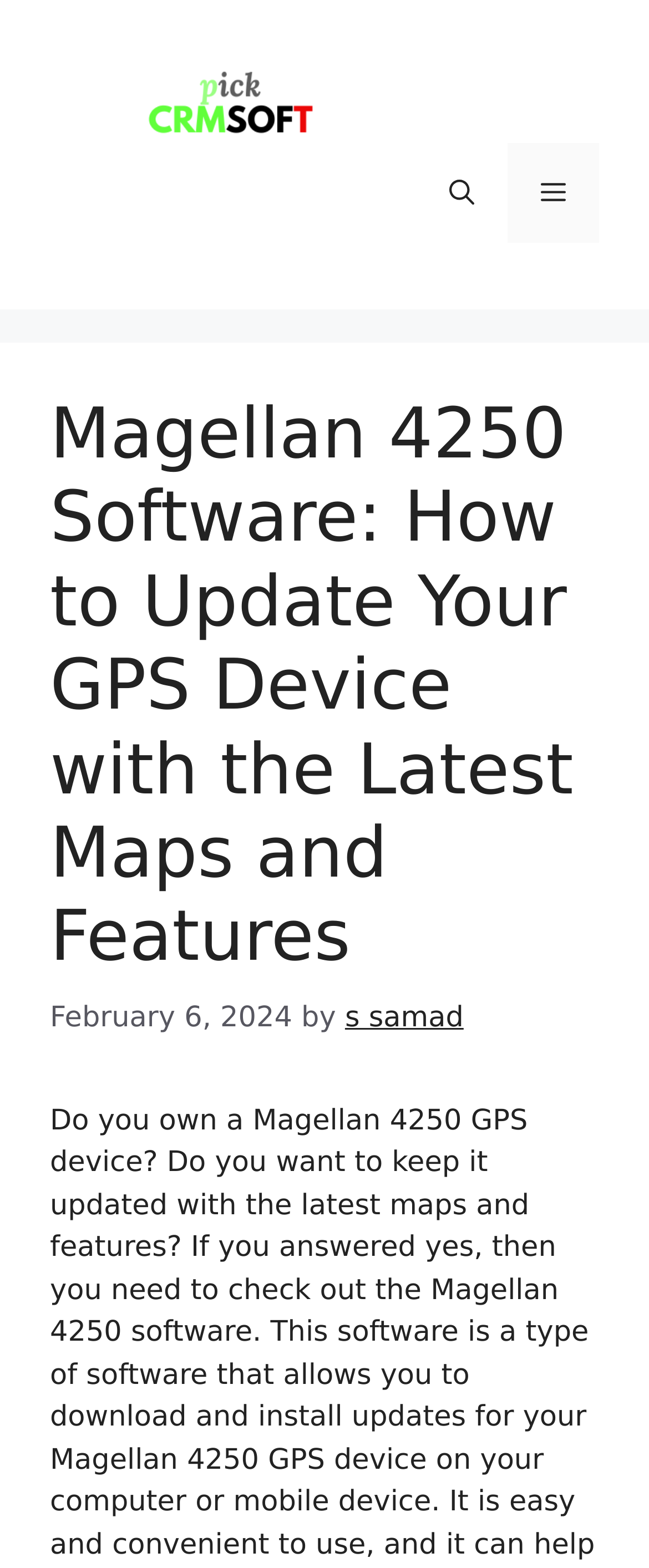Respond to the question below with a single word or phrase:
Who is the author of the article?

Samad